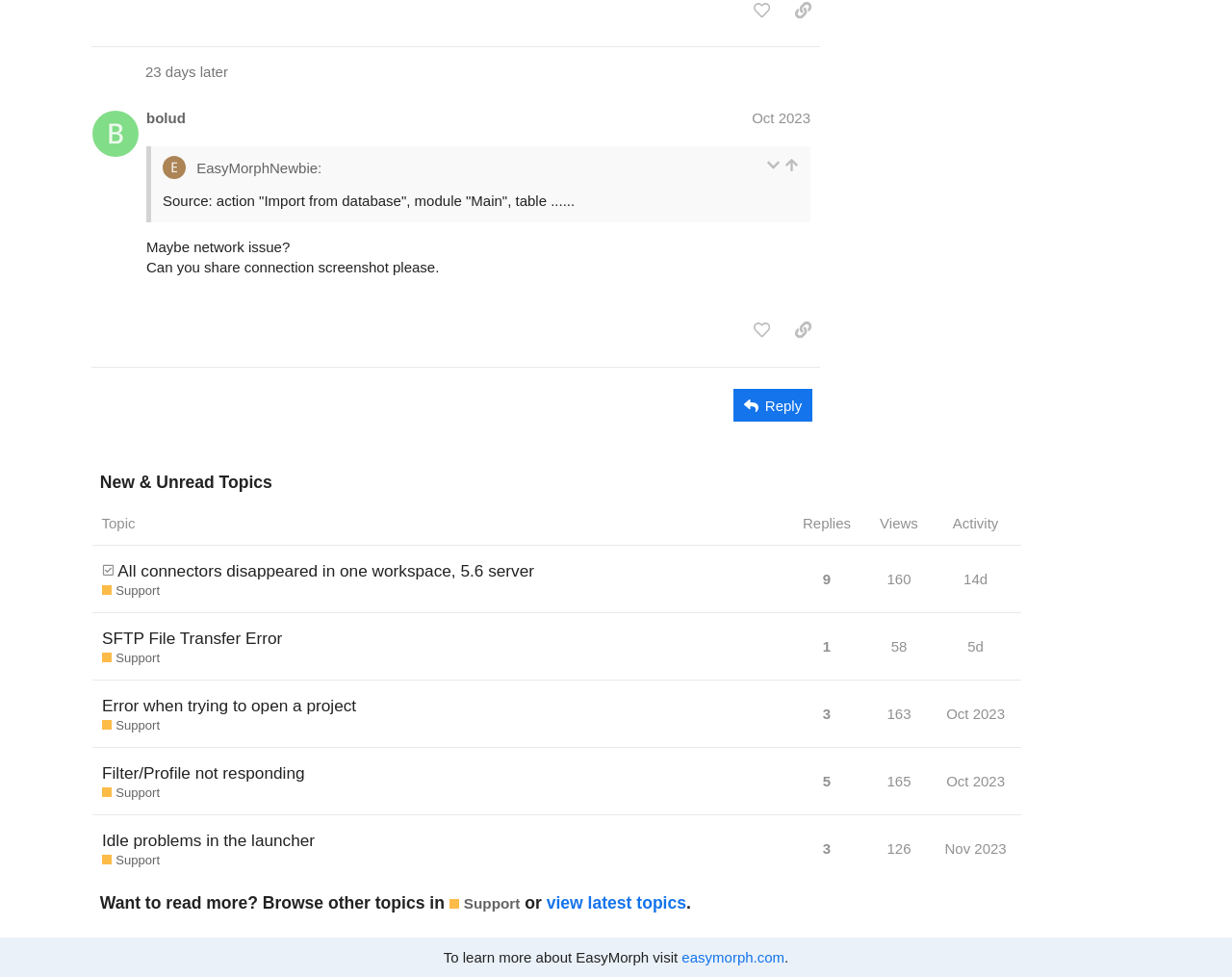Can you identify the bounding box coordinates of the clickable region needed to carry out this instruction: 'Reply to the post'? The coordinates should be four float numbers within the range of 0 to 1, stated as [left, top, right, bottom].

[0.596, 0.398, 0.659, 0.432]